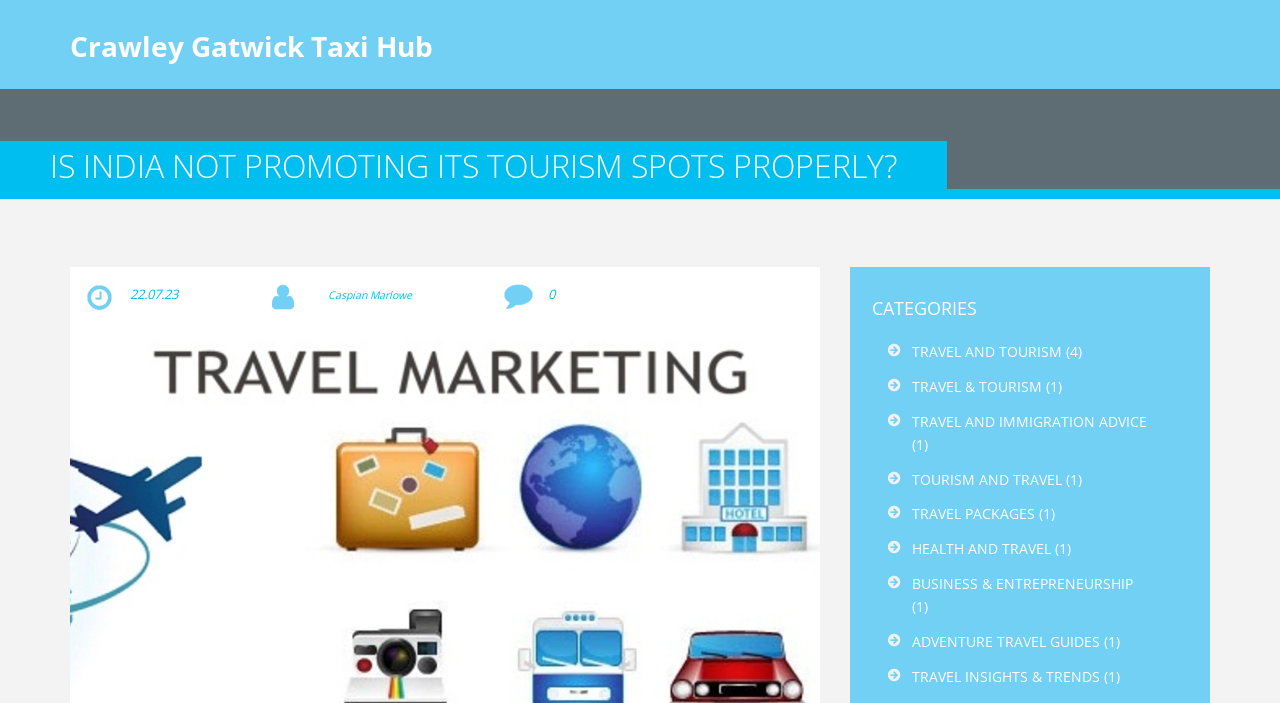Who is the author of the article?
Make sure to answer the question with a detailed and comprehensive explanation.

The author of the article is mentioned below the main heading, next to the date of the article, which is 'Caspian Marlowe'.